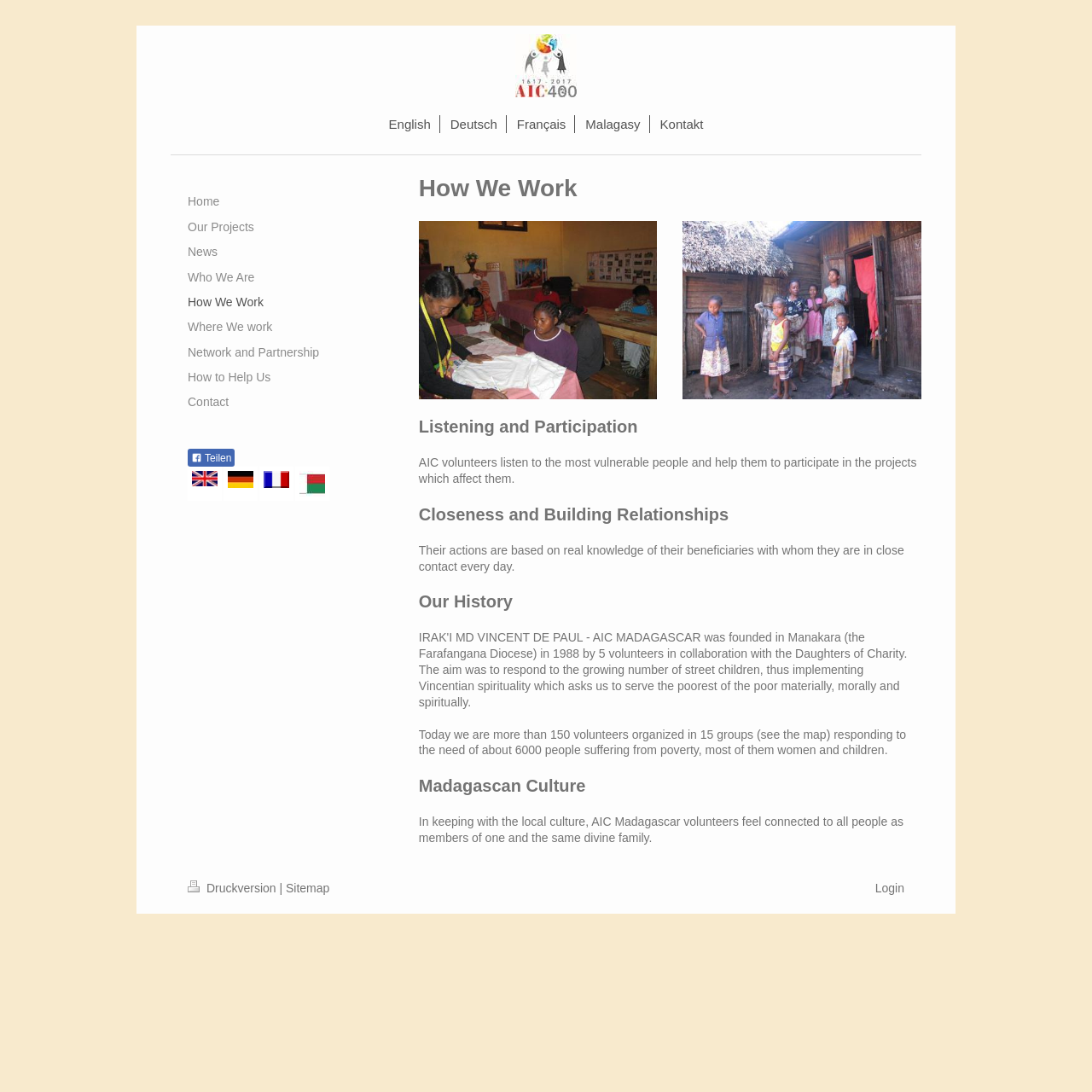Please identify the bounding box coordinates of the area I need to click to accomplish the following instruction: "Switch to English language".

[0.348, 0.105, 0.403, 0.122]